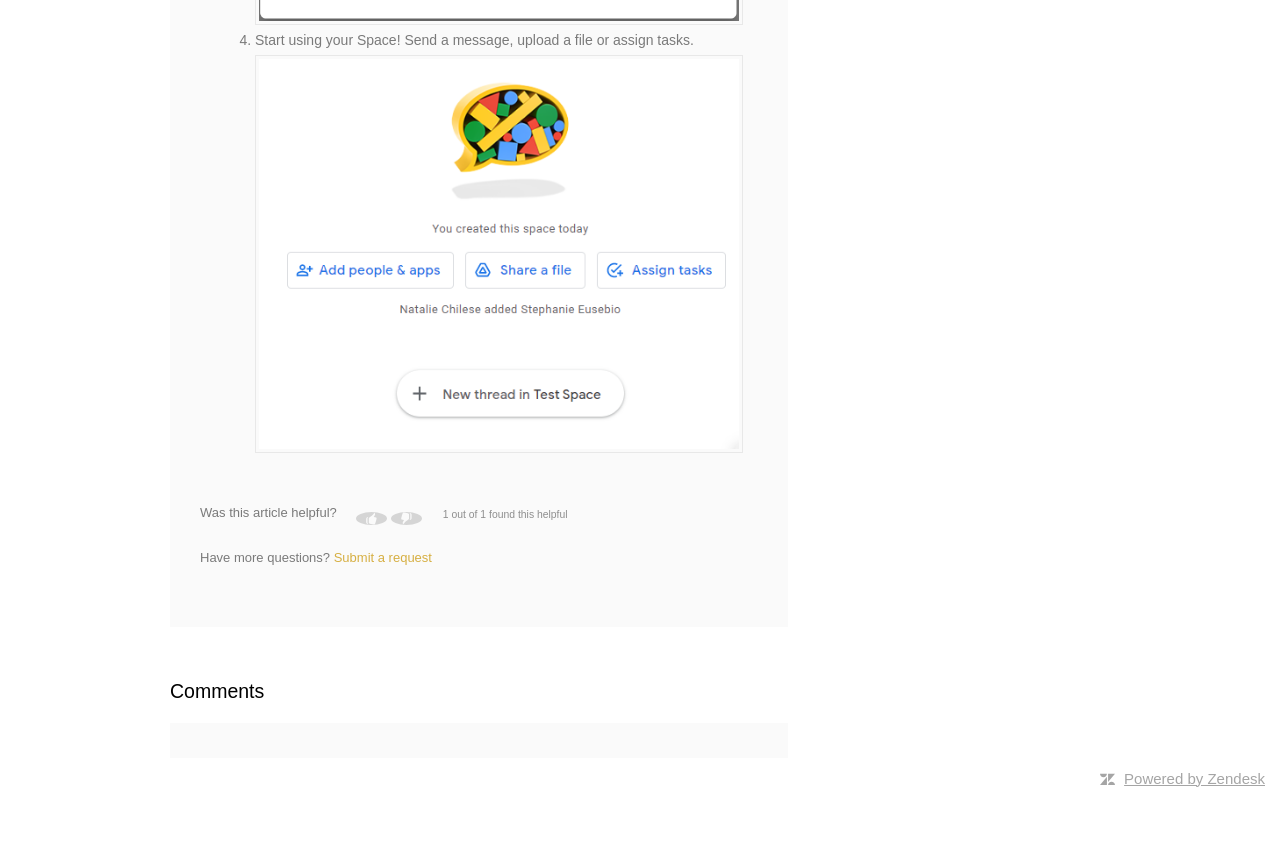Determine the bounding box for the HTML element described here: "Powered by Zendesk". The coordinates should be given as [left, top, right, bottom] with each number being a float between 0 and 1.

[0.878, 0.91, 0.988, 0.93]